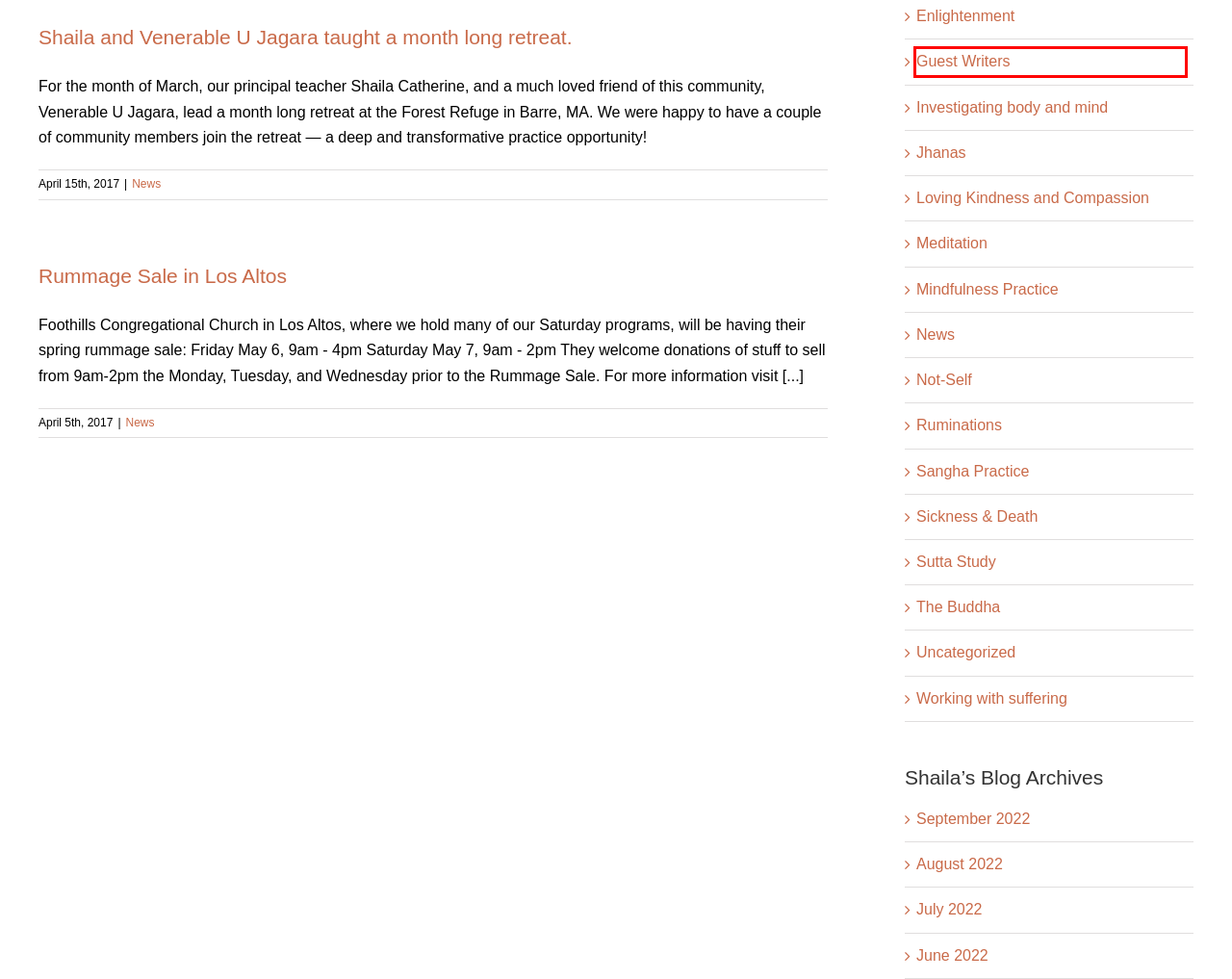Examine the screenshot of a webpage with a red bounding box around a UI element. Select the most accurate webpage description that corresponds to the new page after clicking the highlighted element. Here are the choices:
A. Jhanas – Insight Meditation South Bay
B. Sangha Practice – Insight Meditation South Bay
C. Guest Writers – Insight Meditation South Bay
D. Meditation – Insight Meditation South Bay
E. Investigating body and mind – Insight Meditation South Bay
F. June 2022 – Insight Meditation South Bay
G. Mindfulness Practice – Insight Meditation South Bay
H. Uncategorized – Insight Meditation South Bay

C